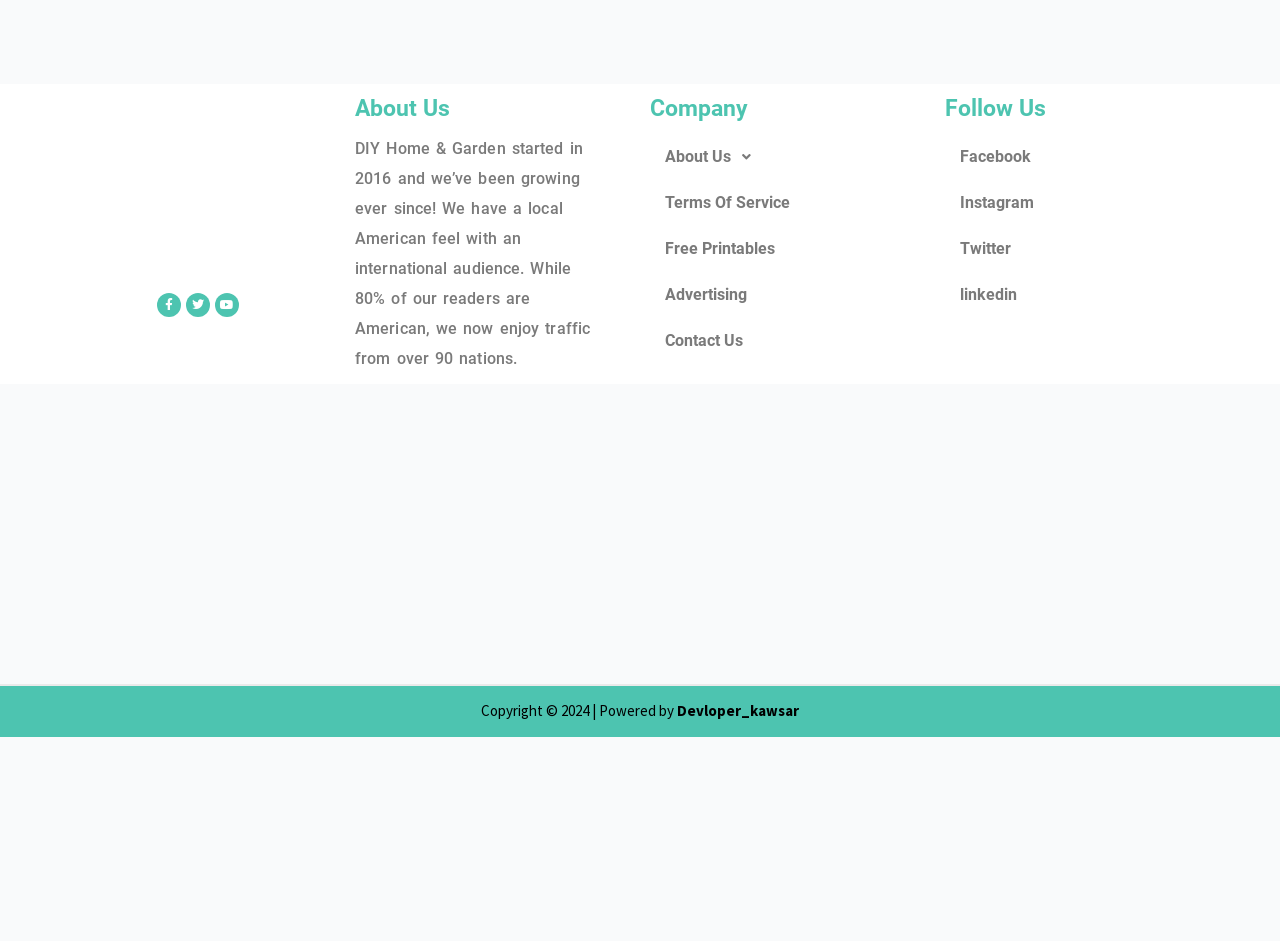Provide a brief response to the question below using a single word or phrase: 
Who developed the website?

Devloper_kawsar